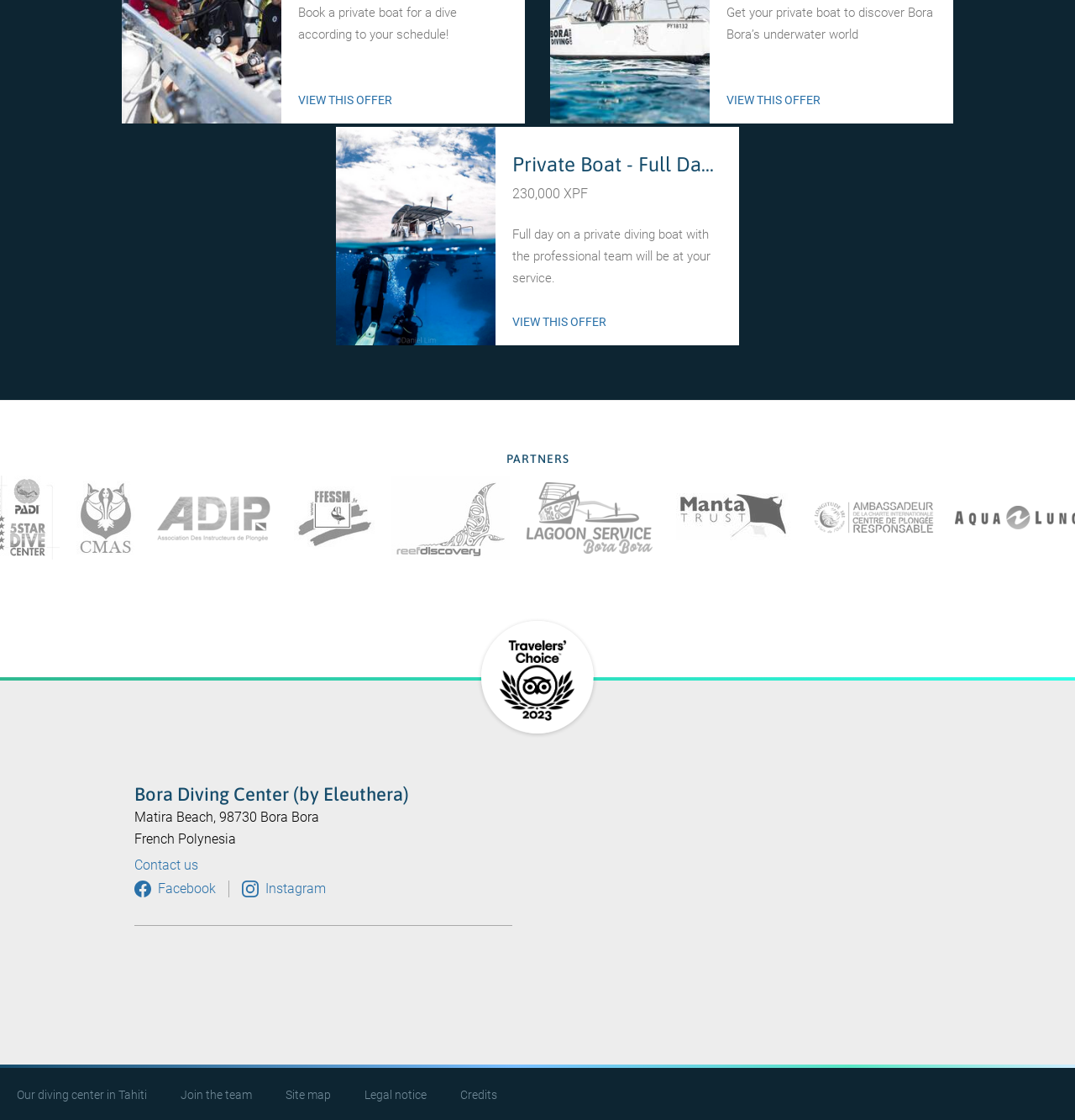Pinpoint the bounding box coordinates of the clickable area necessary to execute the following instruction: "Go to the partners page". The coordinates should be given as four float numbers between 0 and 1, namely [left, top, right, bottom].

[0.016, 0.403, 0.984, 0.417]